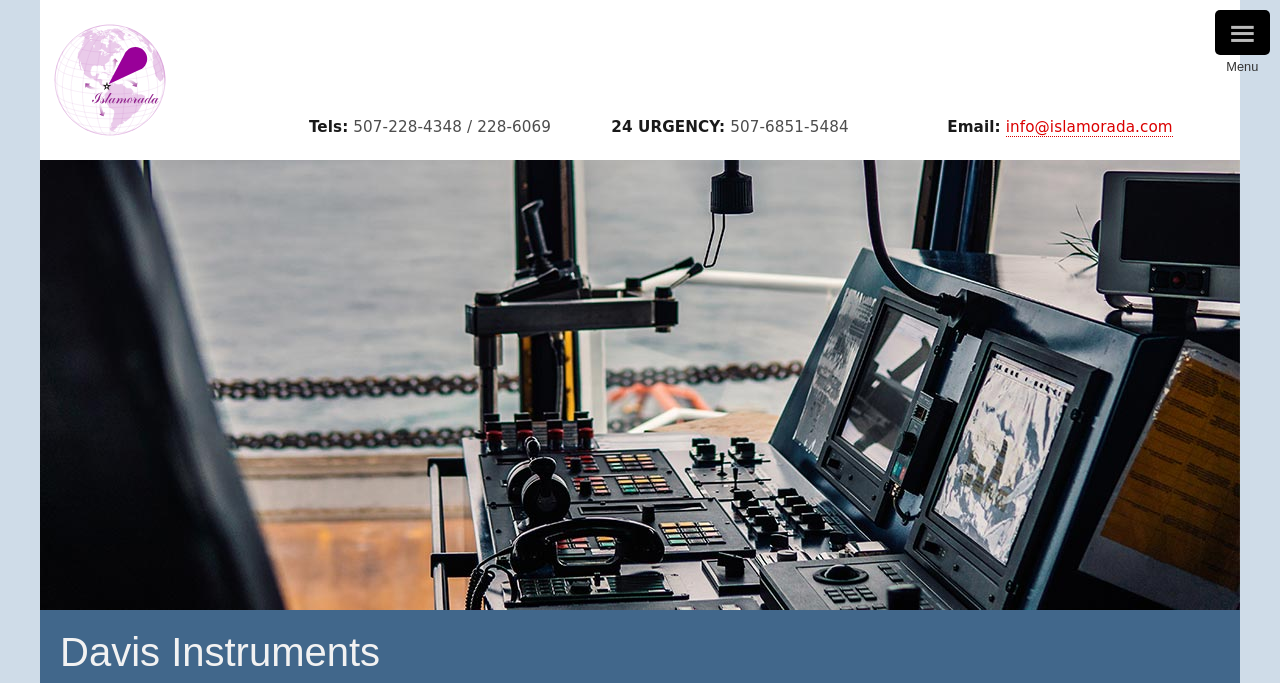Is there a menu icon on the webpage?
By examining the image, provide a one-word or phrase answer.

Yes